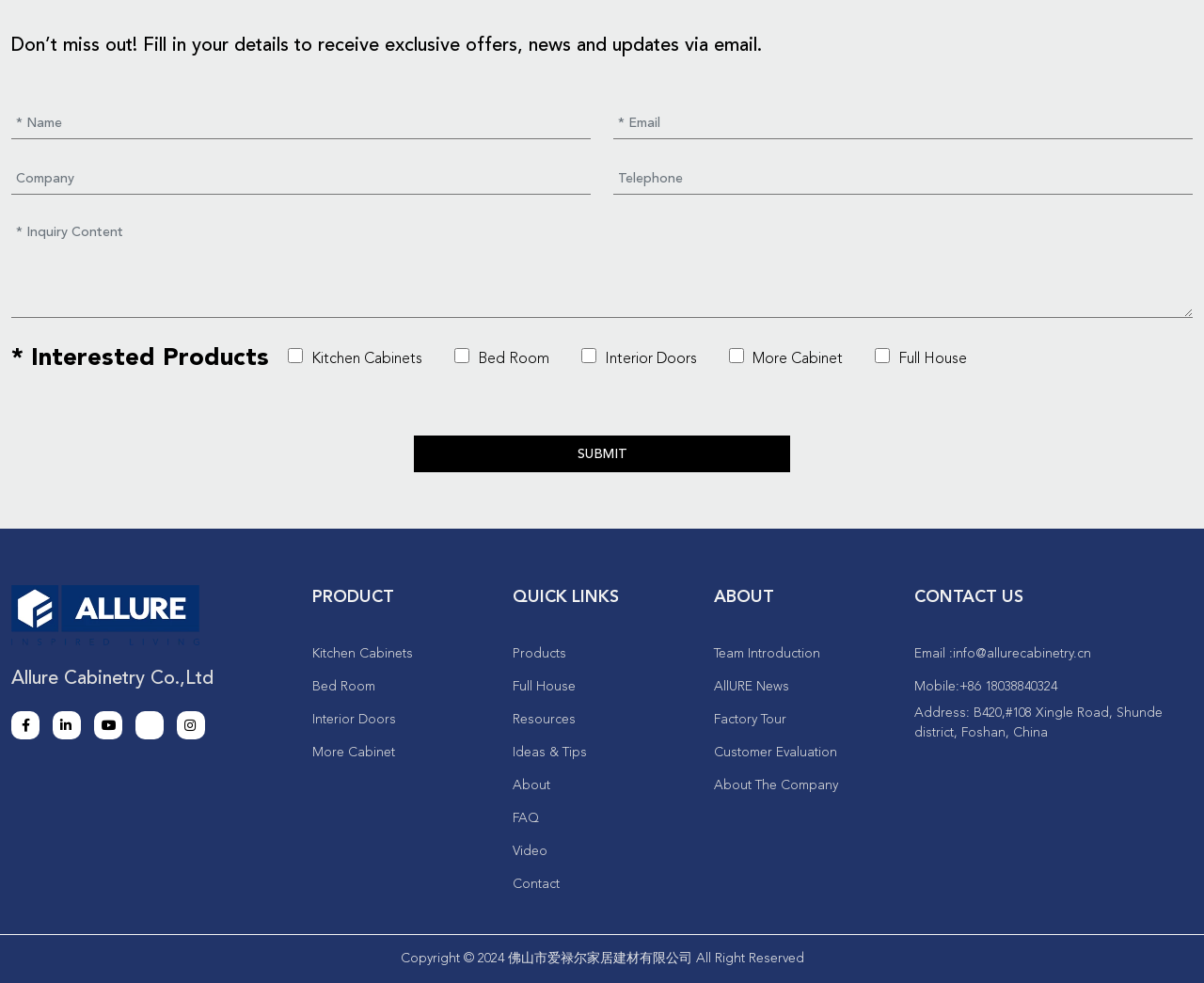What are the types of products mentioned on the webpage?
Please interpret the details in the image and answer the question thoroughly.

The types of products are mentioned as checkbox options in the form, with labels 'Kitchen Cabinets', 'Bed Room', 'Interior Doors', 'More Cabinet', and 'Full House'.